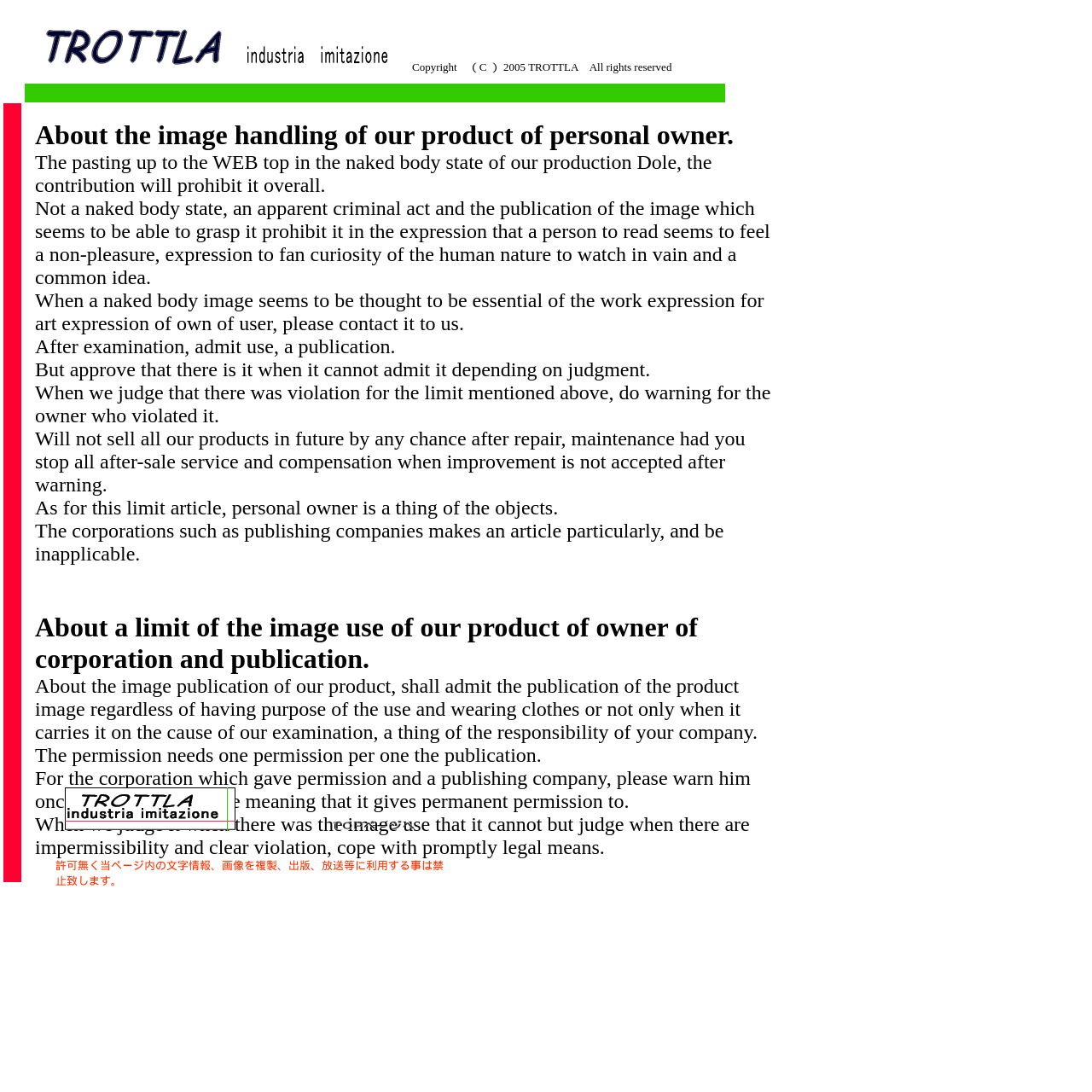What is the condition for admitting image publication?
Provide a detailed and extensive answer to the question.

The company will admit the publication of product images only when they pass the company's examination, and the publication is deemed responsible and acceptable.